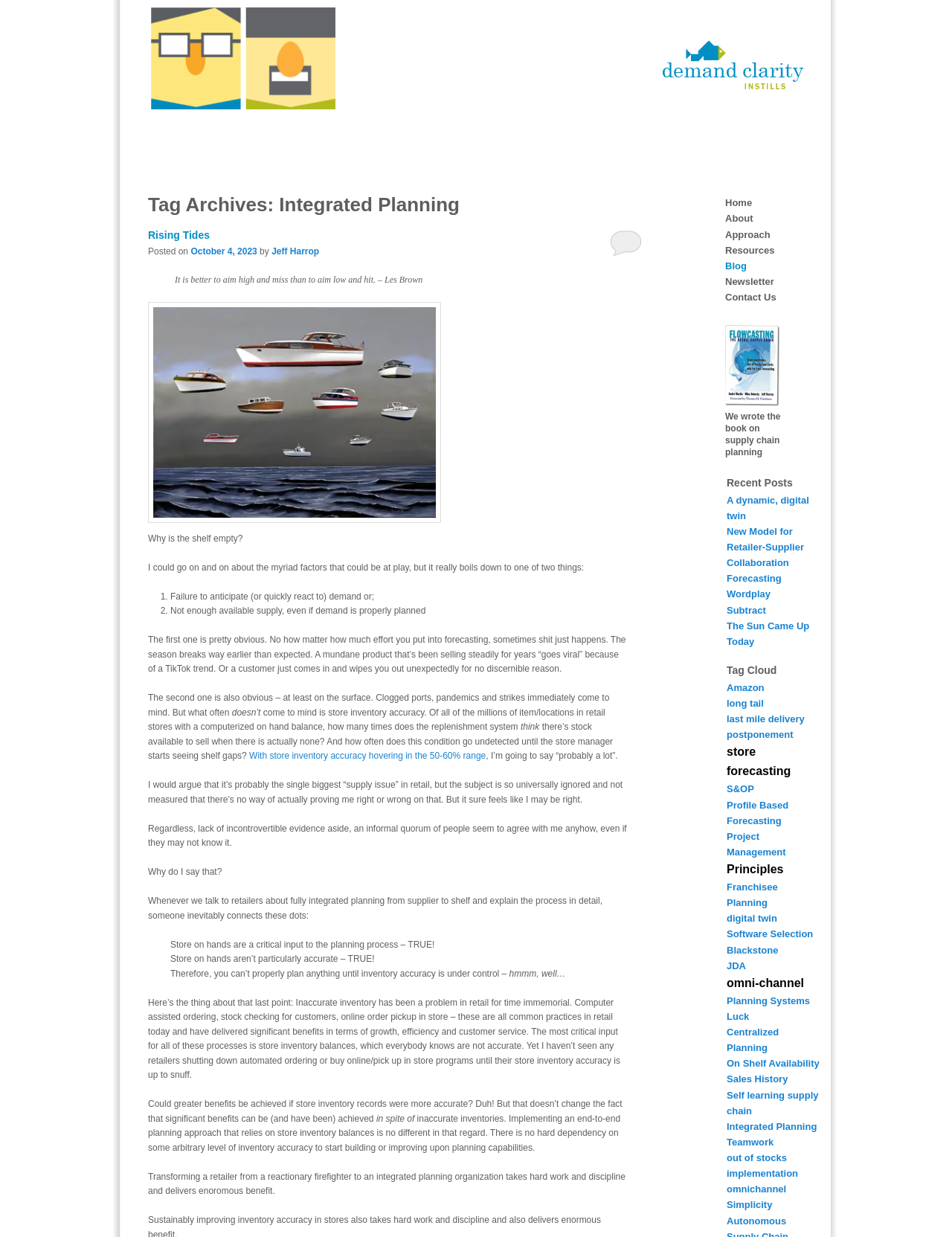What is the title of the blog post?
Look at the image and respond with a one-word or short phrase answer.

Rising Tides